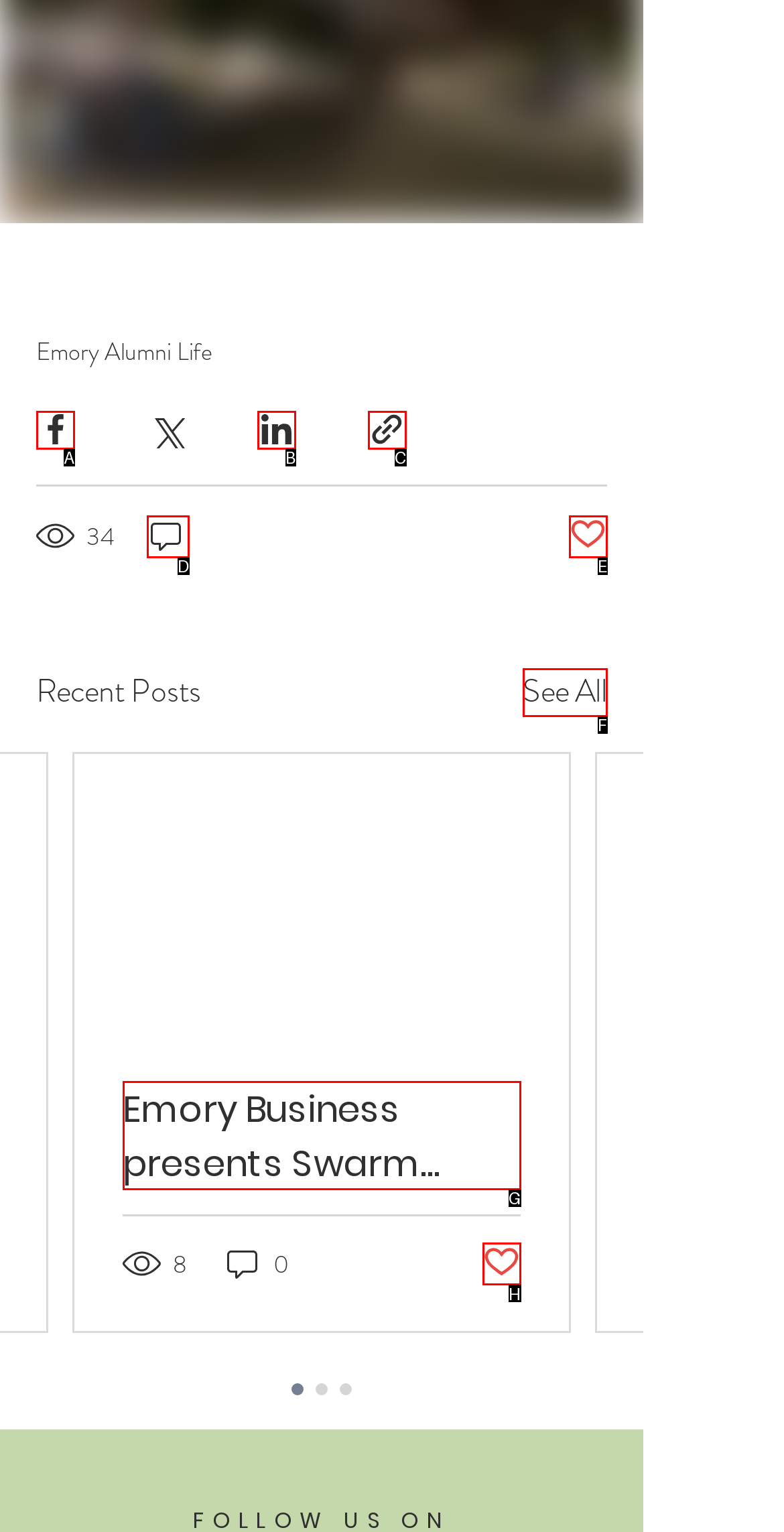Assess the description: Post not marked as liked and select the option that matches. Provide the letter of the chosen option directly from the given choices.

H